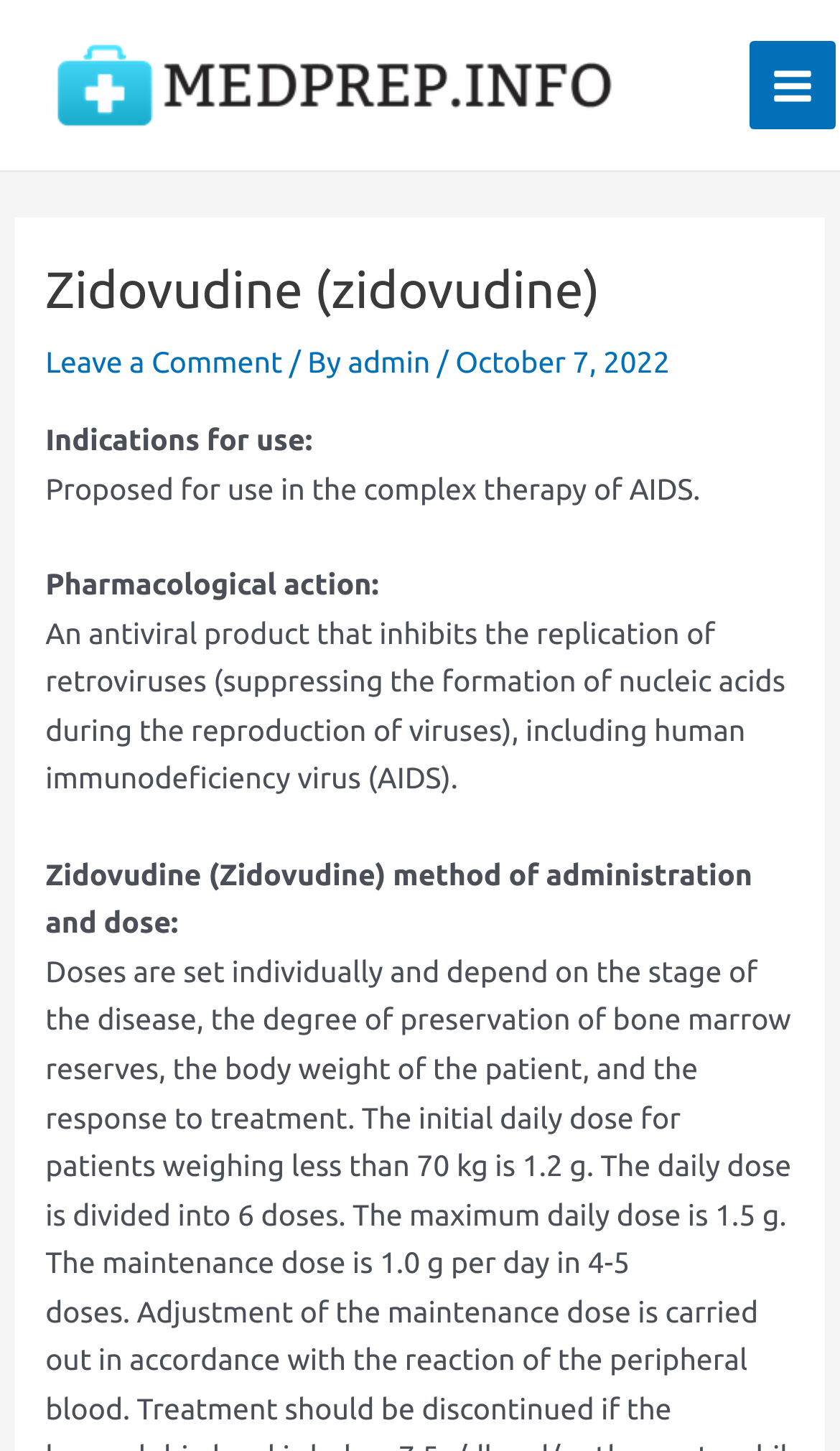Can you find the bounding box coordinates for the UI element given this description: "admin"? Provide the coordinates as four float numbers between 0 and 1: [left, top, right, bottom].

[0.414, 0.238, 0.52, 0.262]